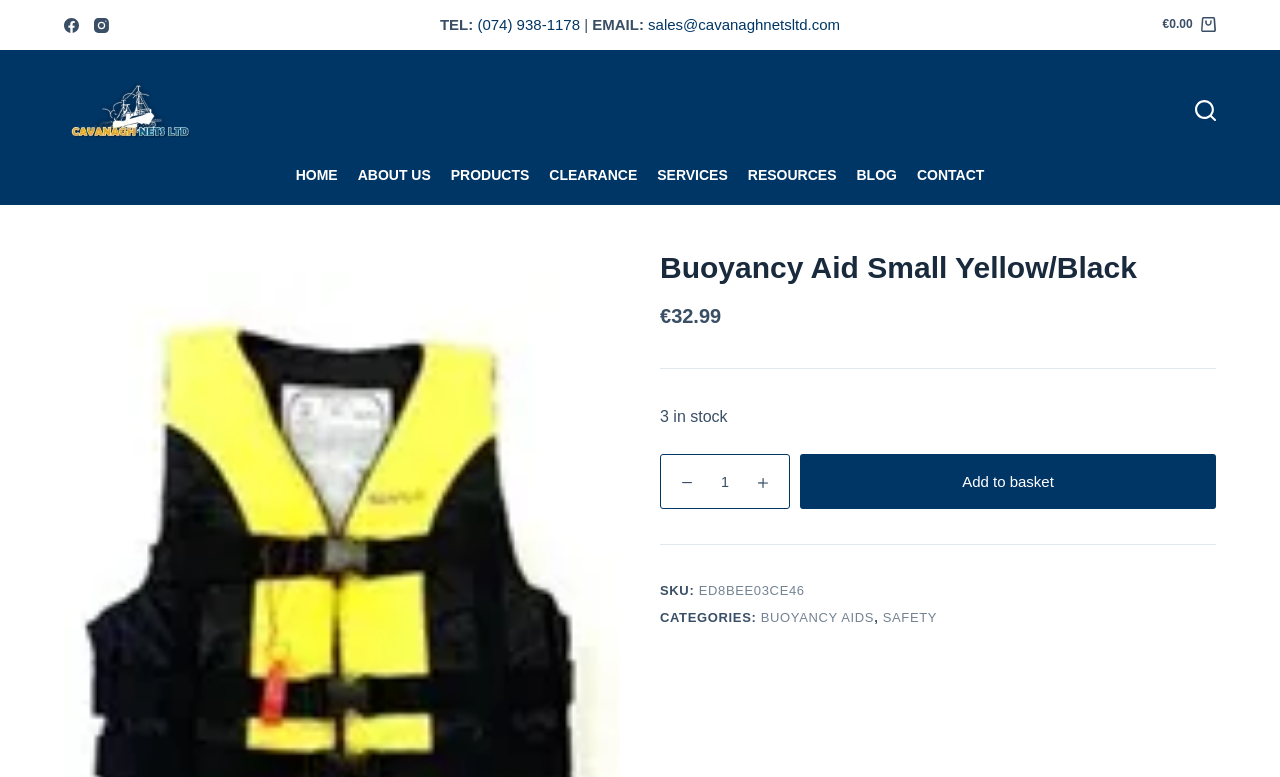Find the bounding box coordinates of the element you need to click on to perform this action: 'Search for products'. The coordinates should be represented by four float values between 0 and 1, in the format [left, top, right, bottom].

[0.934, 0.128, 0.95, 0.155]